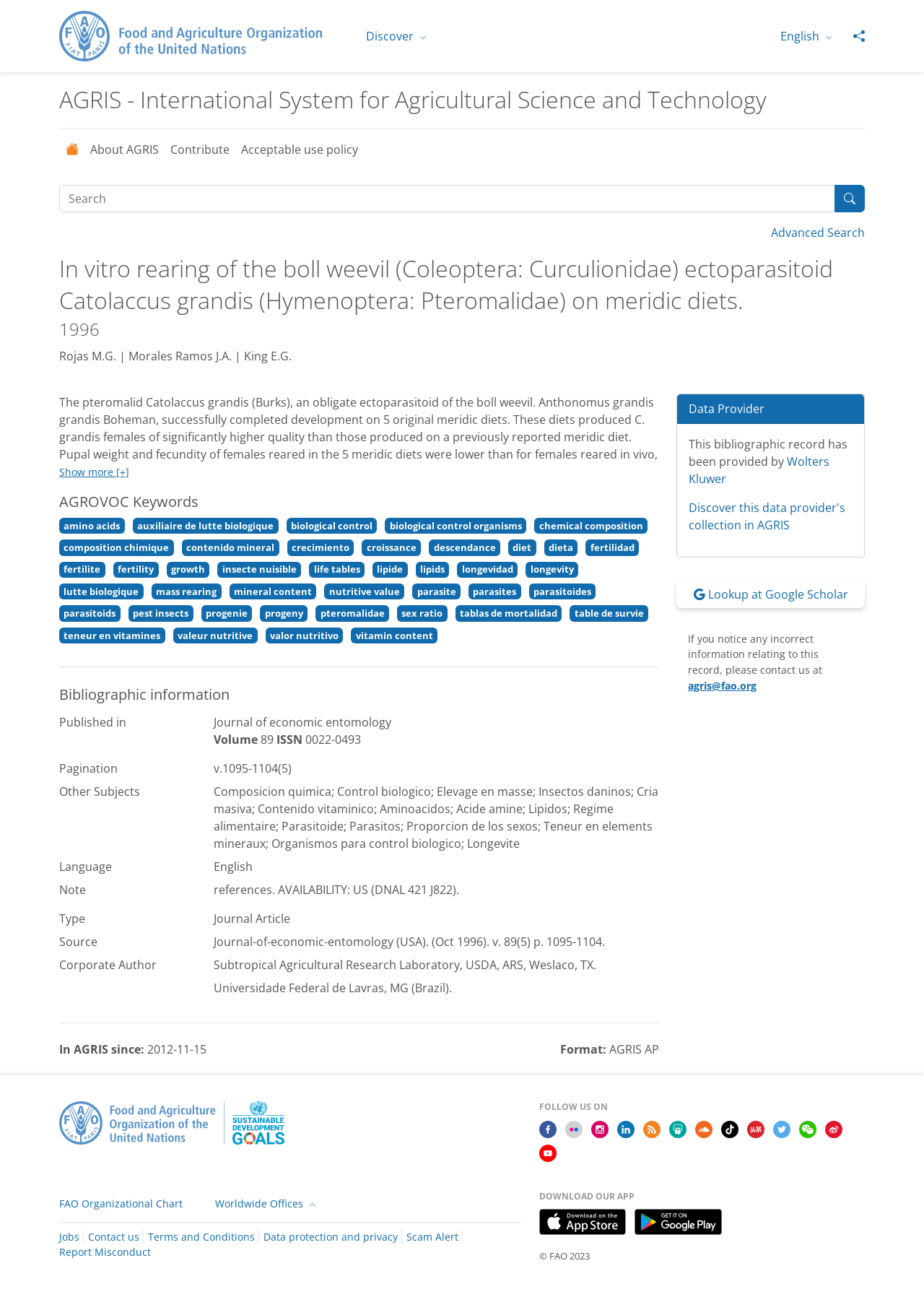Could you identify the text that serves as the heading for this webpage?

In vitro rearing of the boll weevil (Coleoptera: Curculionidae) ectoparasitoid Catolaccus grandis (Hymenoptera: Pteromalidae) on meridic diets.